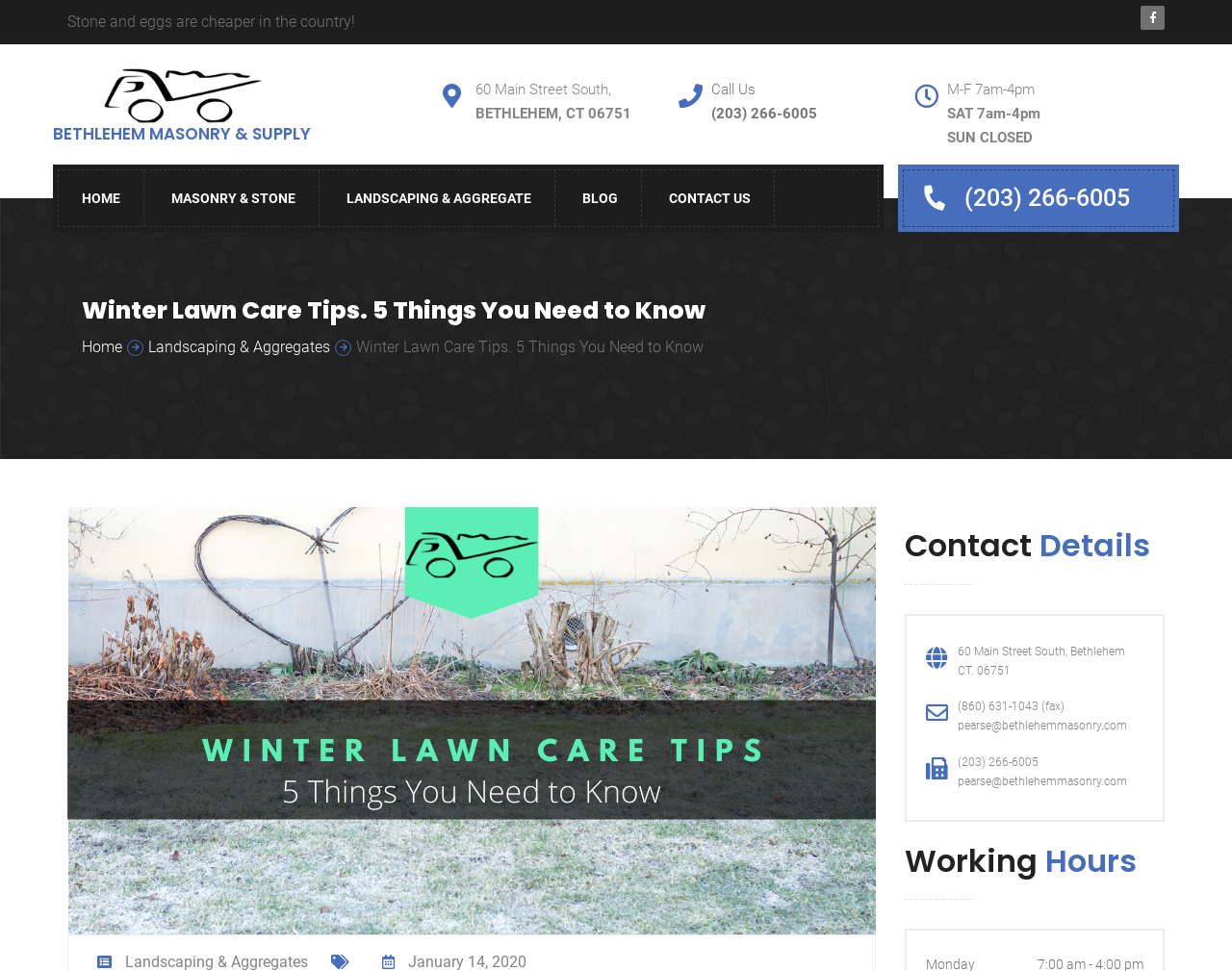Please answer the following question using a single word or phrase: 
What is the topic of the article on this webpage?

Winter Lawn Care Tips